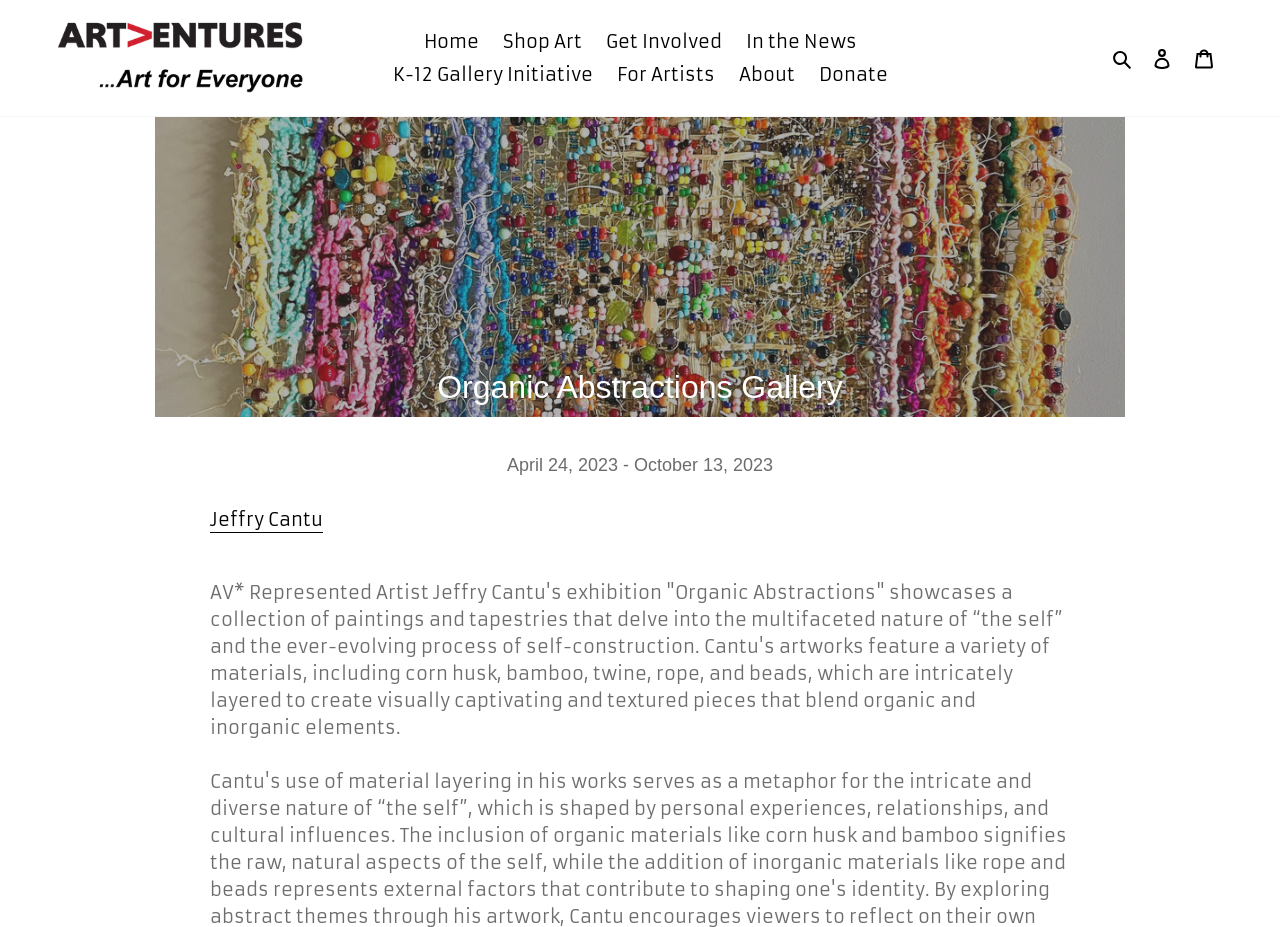Write a detailed summary of the webpage, including text, images, and layout.

The webpage is an art gallery page featuring Jeffry Cantu's exhibition "Organic Abstractions". At the top left, there is a logo image of "Art Ventures NWA" with a link to the organization's homepage. Next to it, there are five navigation links: "Home", "Shop Art", "Get Involved", "In the News", and "K-12 Gallery Initiative". Below these links, there are three more links: "For Artists", "About", and "Donate".

On the right side of the top section, there is a search button and two links: "Log in" and "Cart". Below the top section, there is a heading that reads "Collection: Organic Abstractions Gallery". Underneath the heading, there is a date range "April 24, 2023 - October 13, 2023" and a link to the artist's page, "Jeffry Cantu". 

The main content of the page is a descriptive text about the exhibition, which explains that Jeffry Cantu's artworks feature a variety of materials, including corn husk, bamboo, twine, rope, and beads, to create visually captivating and textured pieces that blend organic and inorganic elements. The text is positioned below the date range and the artist's link.